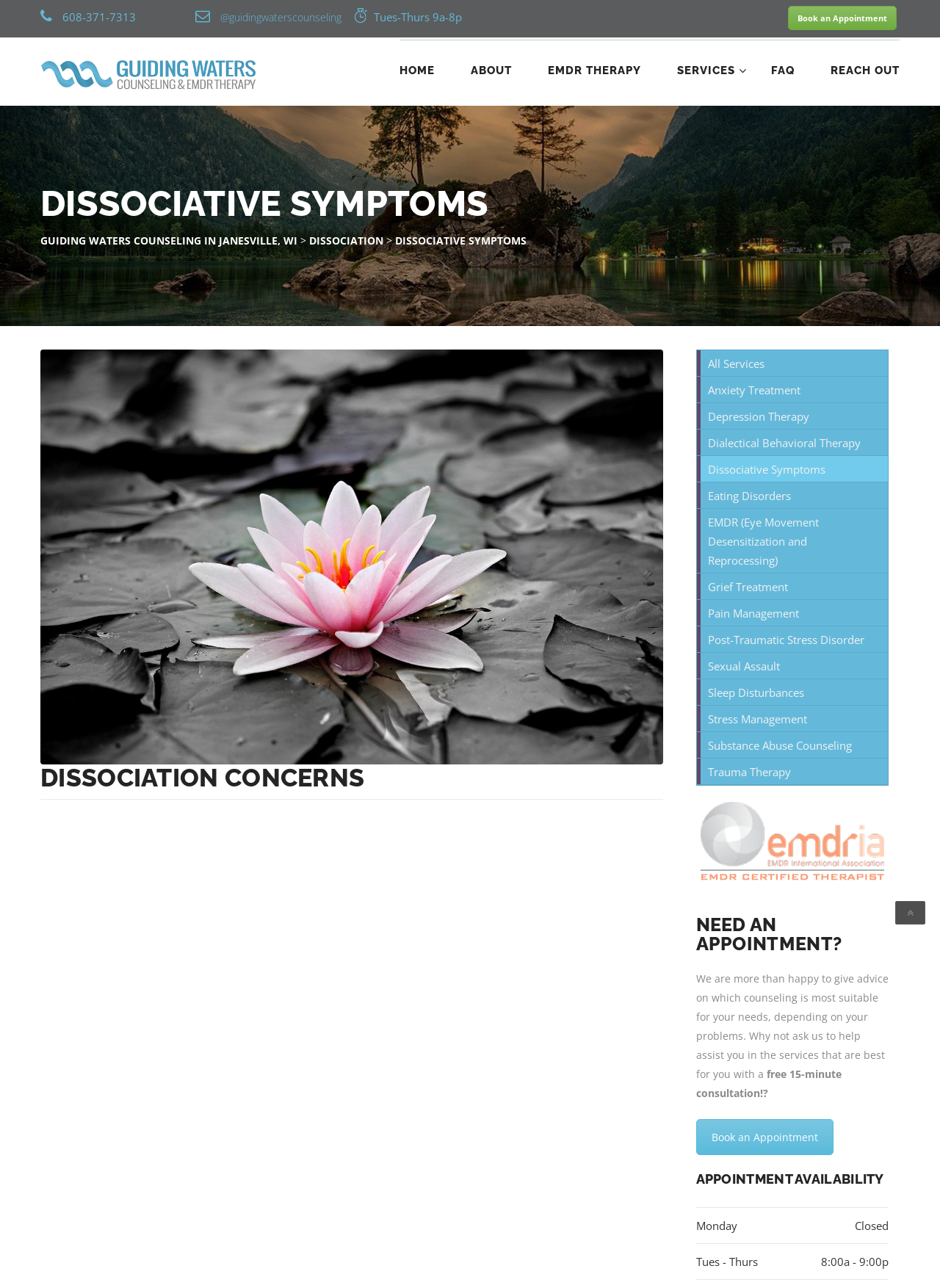Provide a brief response in the form of a single word or phrase:
What is dissociation according to the webpage?

A break or disconnect